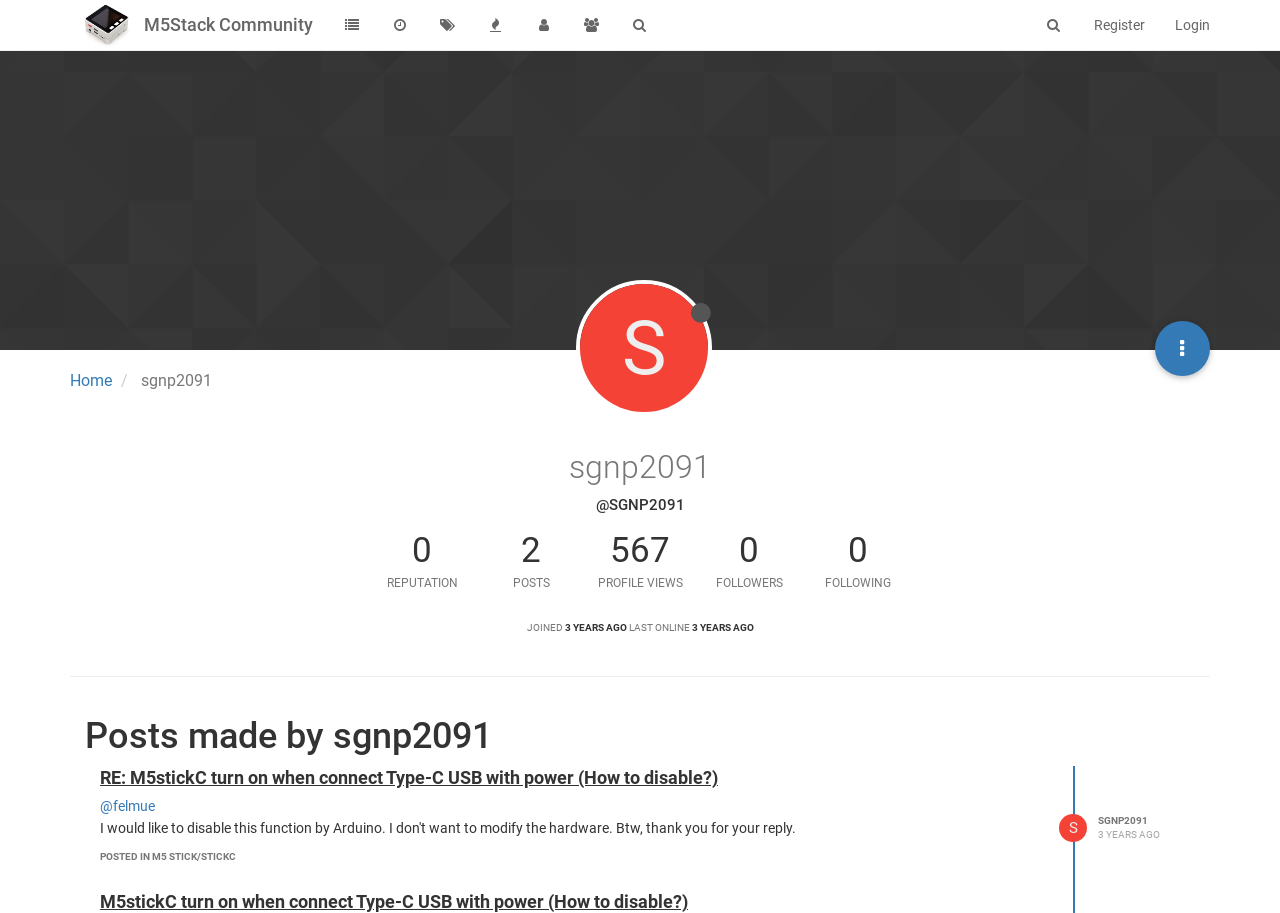Identify the bounding box coordinates of the clickable section necessary to follow the following instruction: "Go to the home page". The coordinates should be presented as four float numbers from 0 to 1, i.e., [left, top, right, bottom].

[0.055, 0.406, 0.088, 0.427]